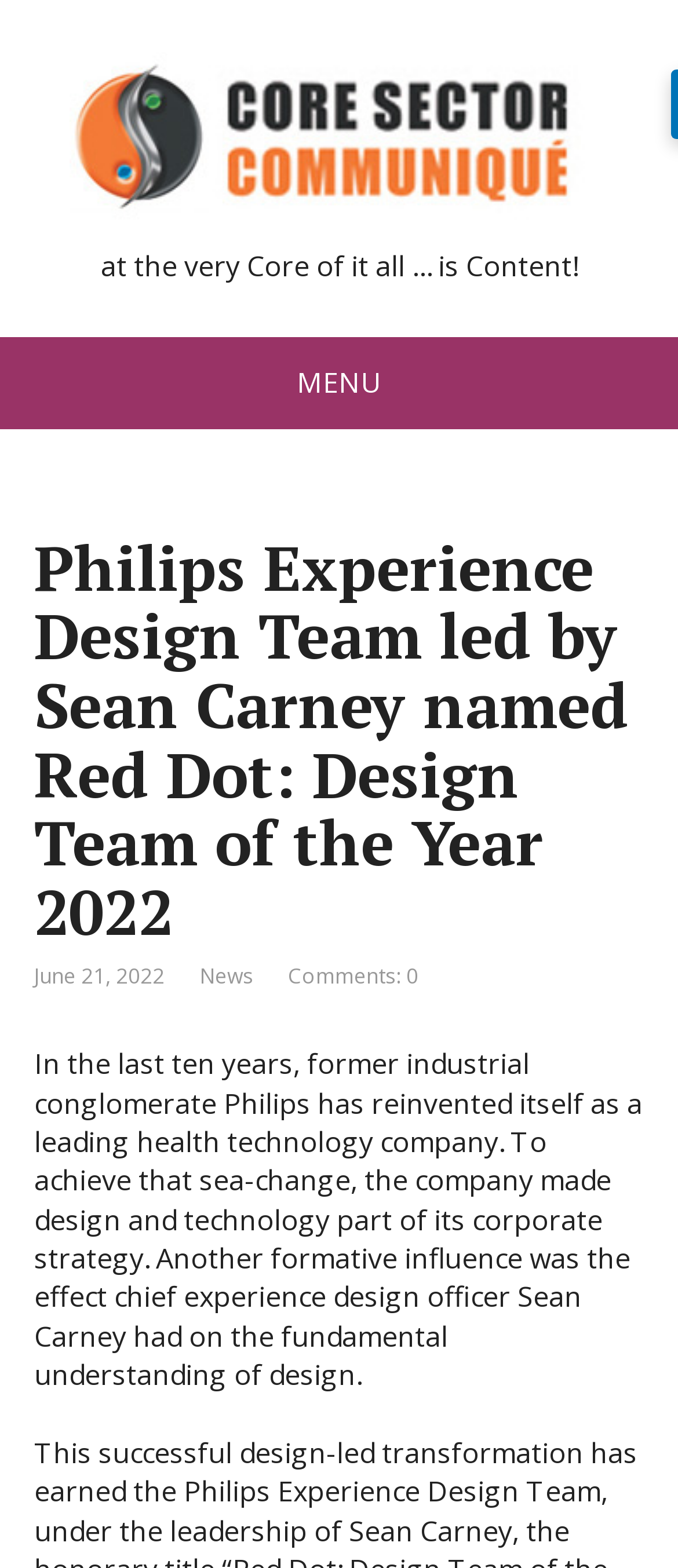How many comments are there on the news article?
Please respond to the question with as much detail as possible.

The link 'Comments: 0' indicates that there are no comments on the news article.